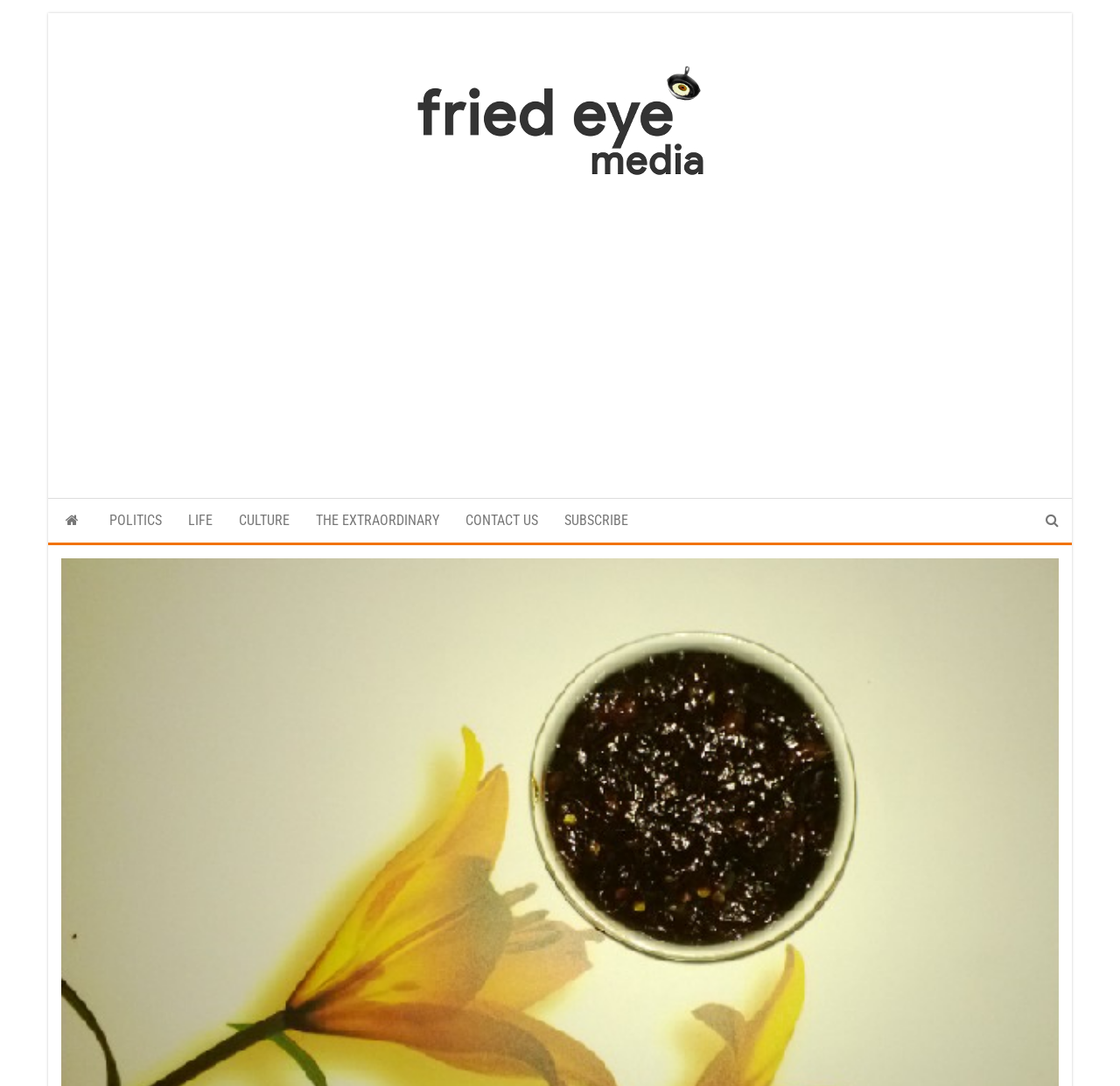Provide the bounding box coordinates, formatted as (top-left x, top-left y, bottom-right x, bottom-right y), with all values being floating point numbers between 0 and 1. Identify the bounding box of the UI element that matches the description: LIFE

[0.156, 0.459, 0.202, 0.499]